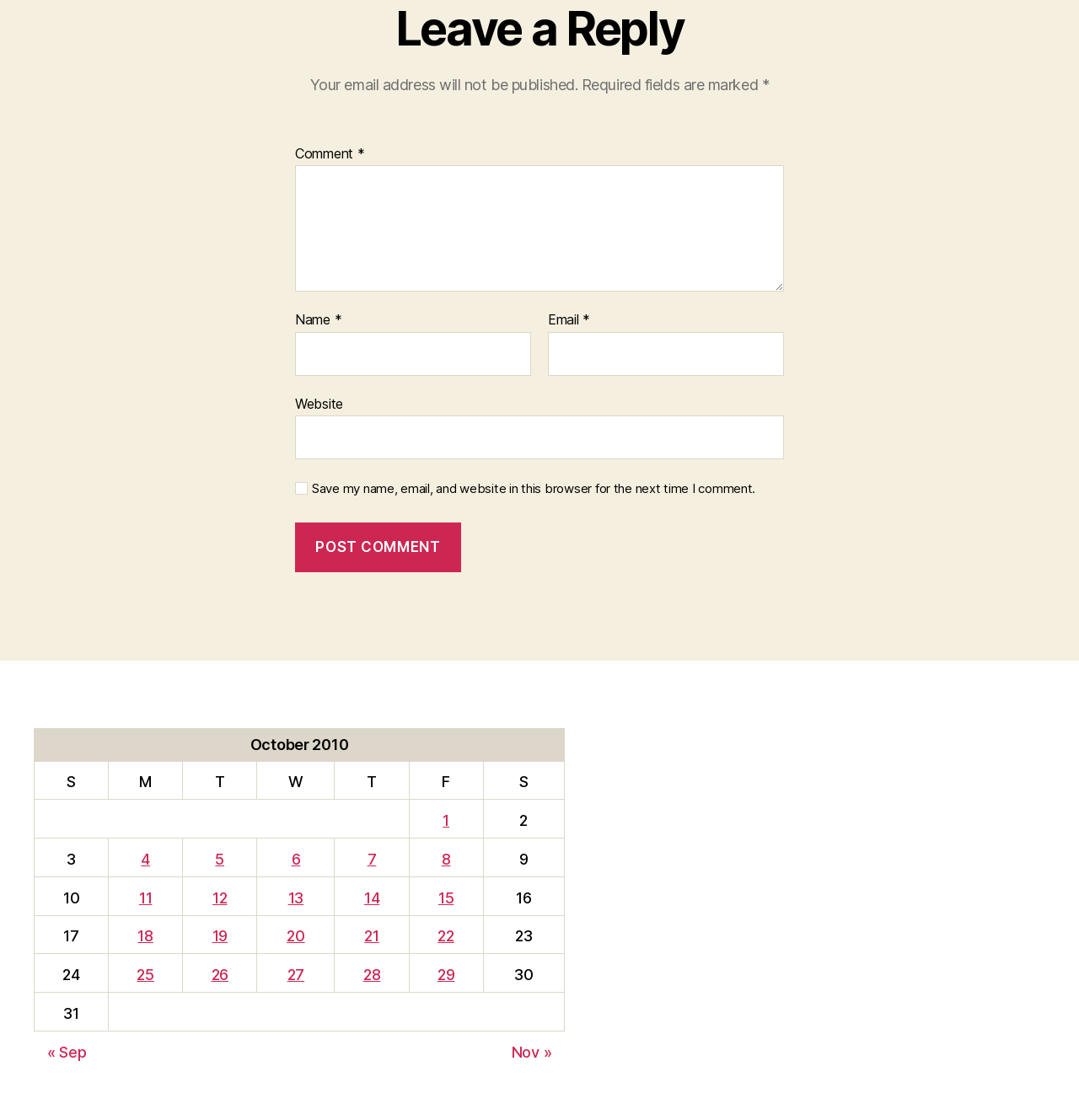Using a single word or phrase, answer the following question: 
What is required to post a comment?

Name, email, comment